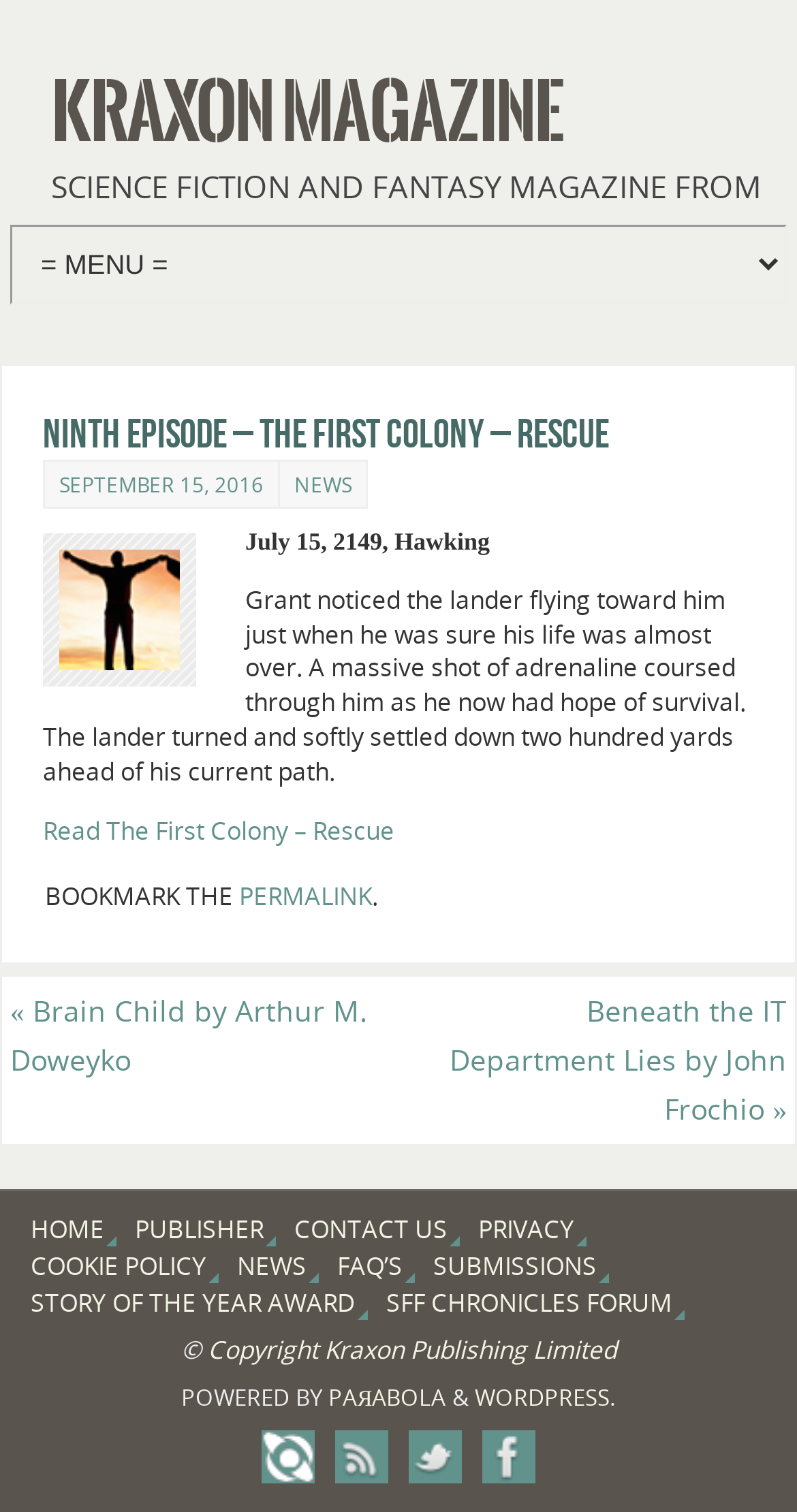Find the bounding box coordinates for the area that must be clicked to perform this action: "View Corten Steel Sphere Fire Pit Ball Phoenix Design".

None